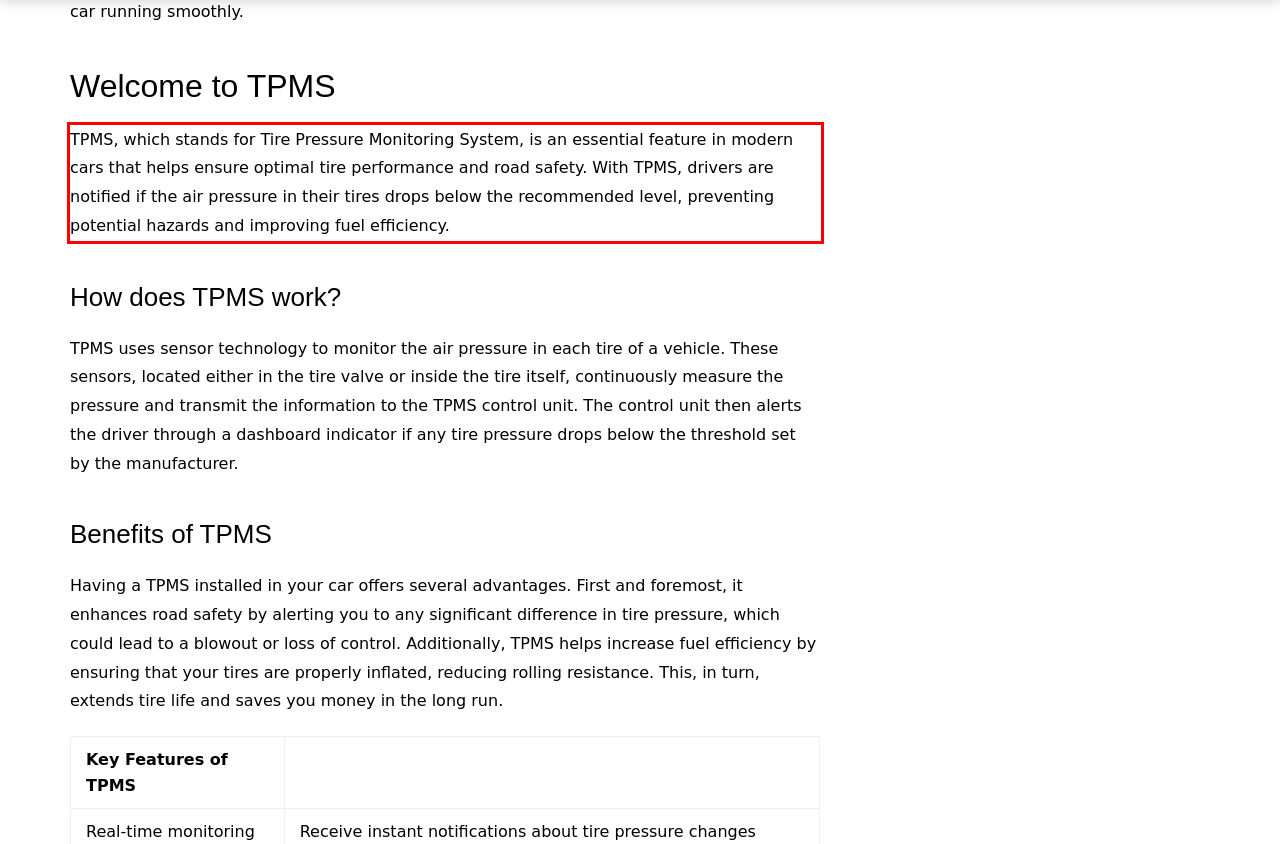Within the screenshot of the webpage, there is a red rectangle. Please recognize and generate the text content inside this red bounding box.

TPMS, which stands for Tire Pressure Monitoring System, is an essential feature in modern cars that helps ensure optimal tire performance and road safety. With TPMS, drivers are notified if the air pressure in their tires drops below the recommended level, preventing potential hazards and improving fuel efficiency.